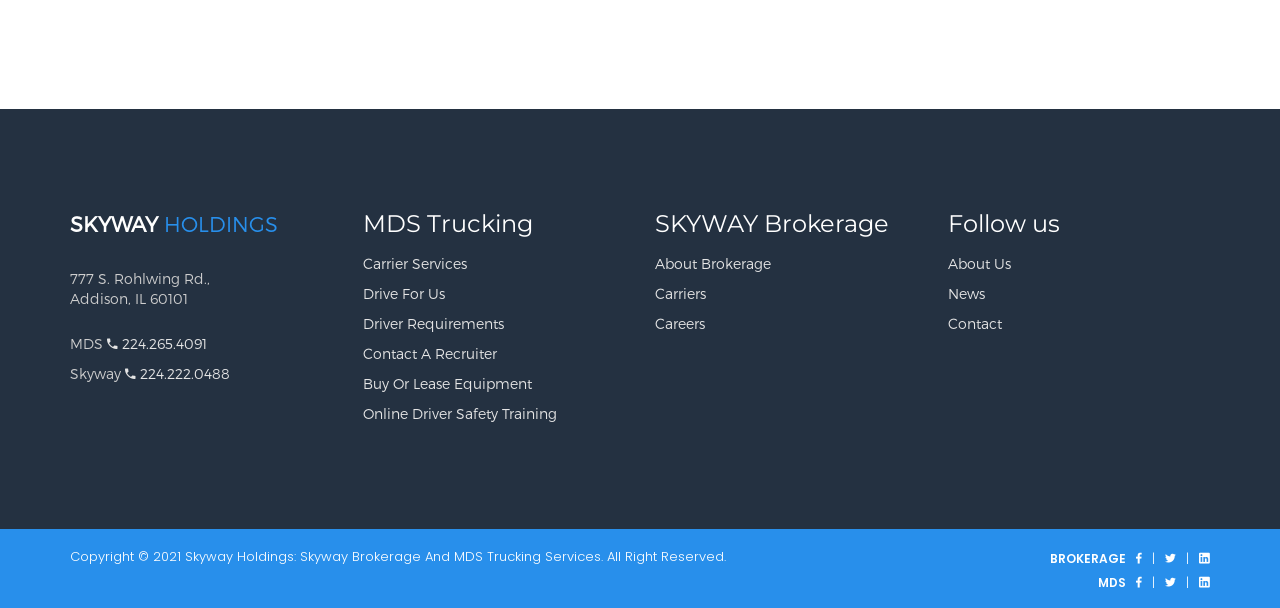Provide a one-word or brief phrase answer to the question:
What are the two main services offered by Skyway Holdings?

MDS Trucking and SKYWAY Brokerage